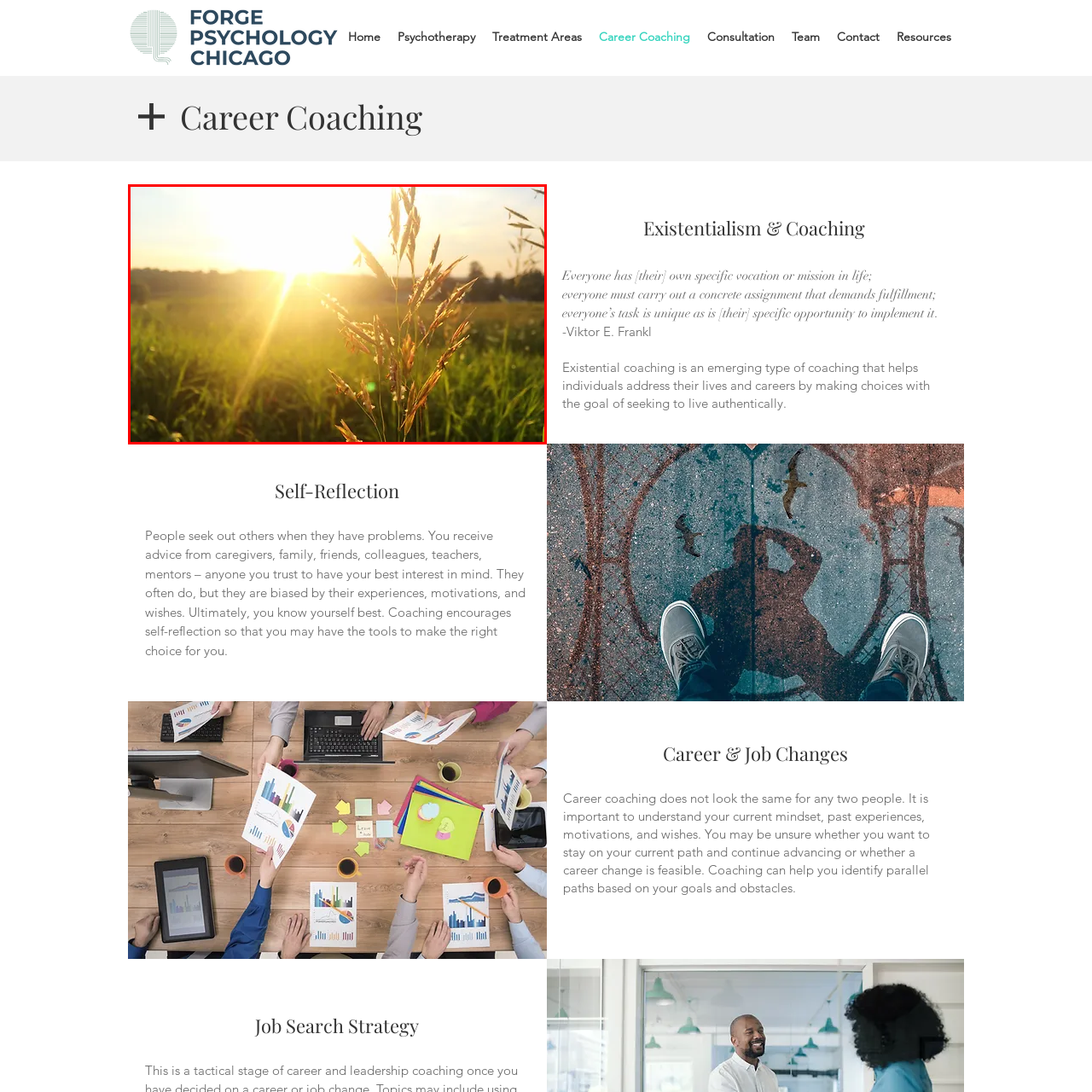Analyze the image encased in the red boundary, What is the emotional atmosphere evoked by the image?
 Respond using a single word or phrase.

Calm and hope